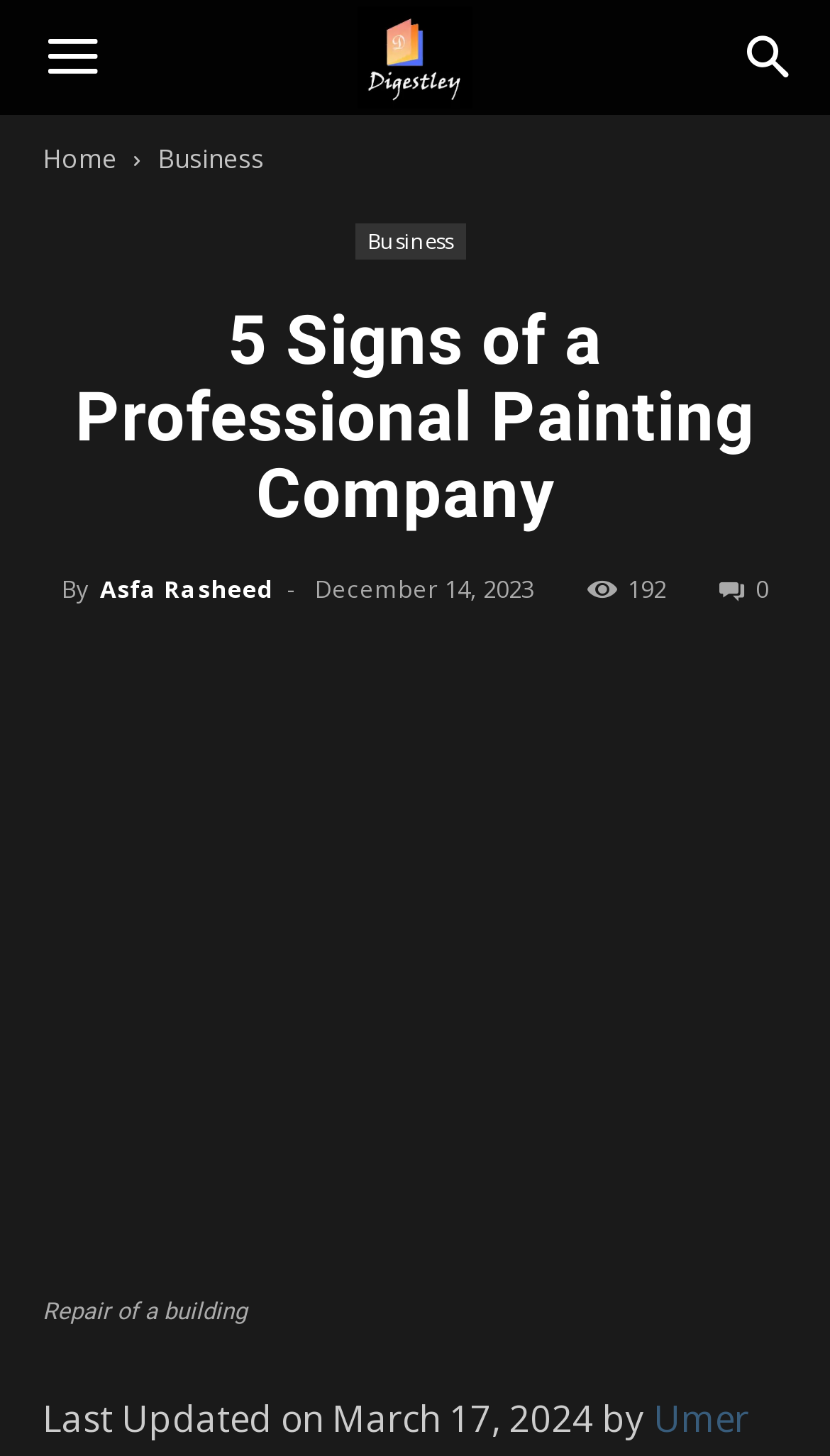Provide the bounding box coordinates of the HTML element this sentence describes: "aria-label="Search"". The bounding box coordinates consist of four float numbers between 0 and 1, i.e., [left, top, right, bottom].

[0.856, 0.0, 1.0, 0.079]